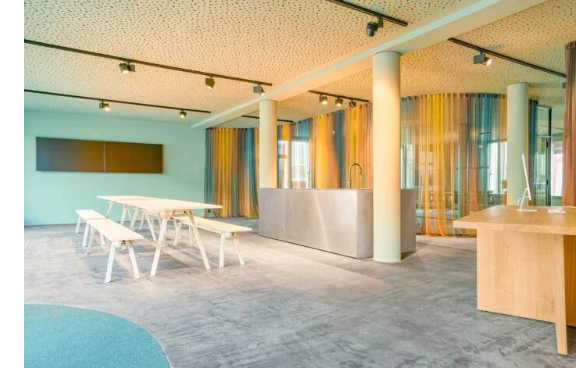Answer the question in one word or a short phrase:
What type of furniture is used in the workspace?

Modern